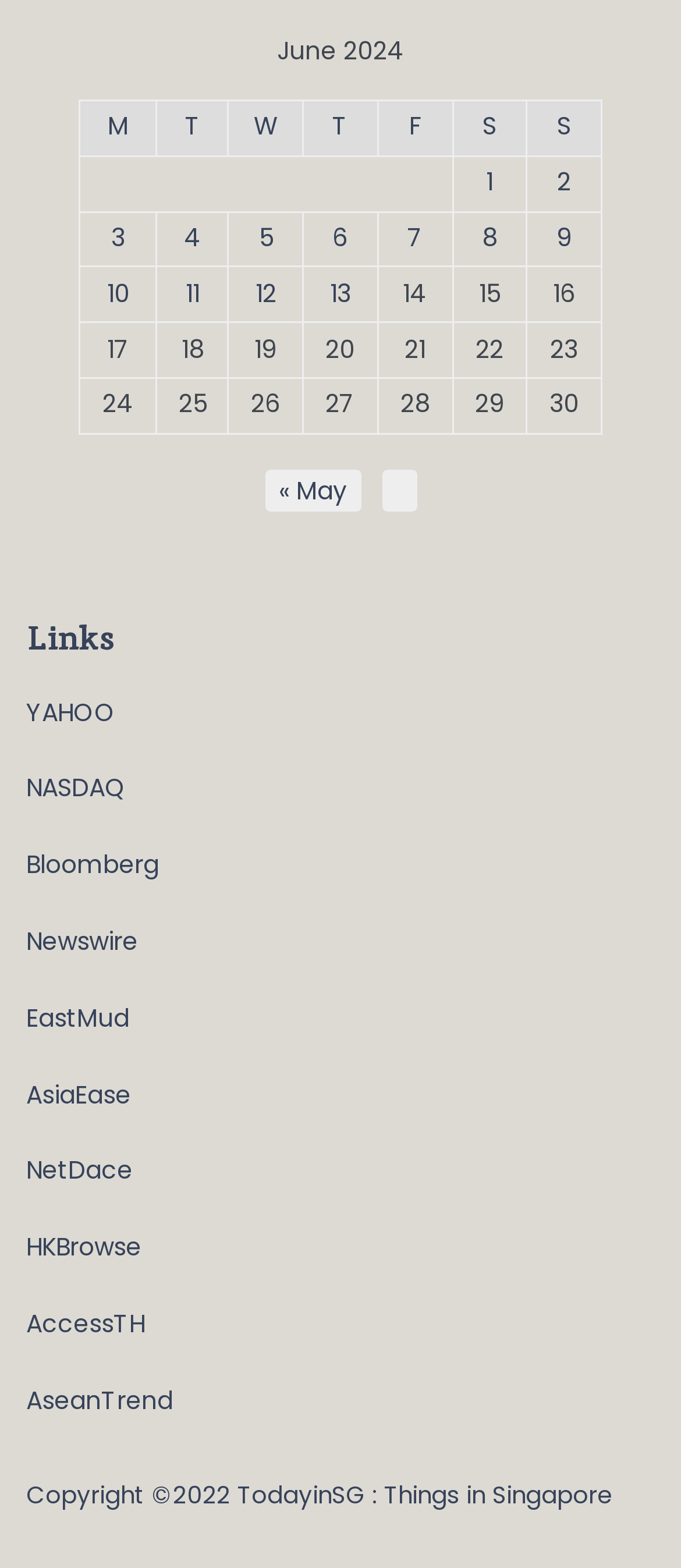Please reply with a single word or brief phrase to the question: 
What is the month displayed in the table?

June 2024